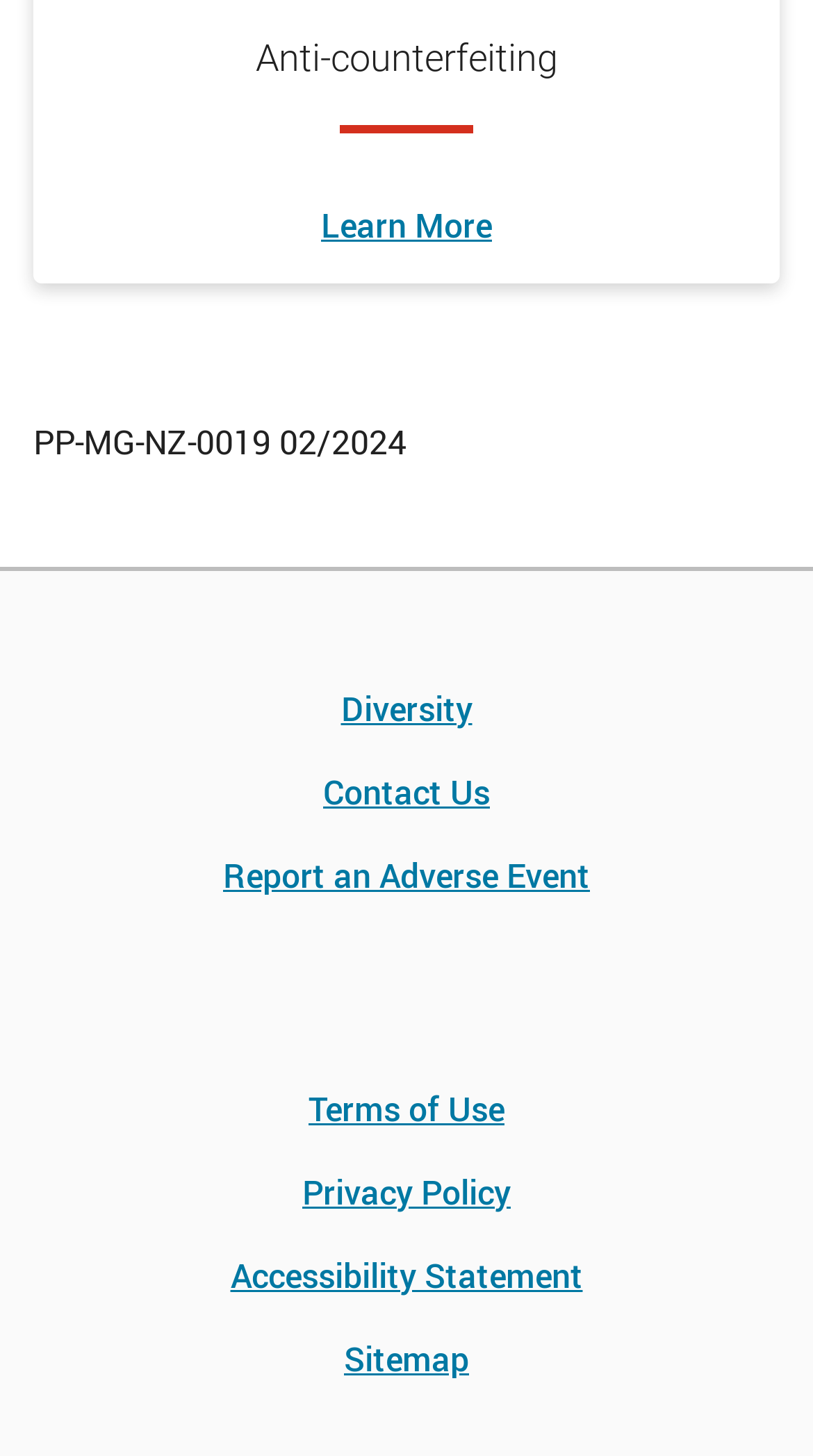Find the bounding box coordinates of the element's region that should be clicked in order to follow the given instruction: "View the terms of use". The coordinates should consist of four float numbers between 0 and 1, i.e., [left, top, right, bottom].

[0.379, 0.744, 0.621, 0.778]